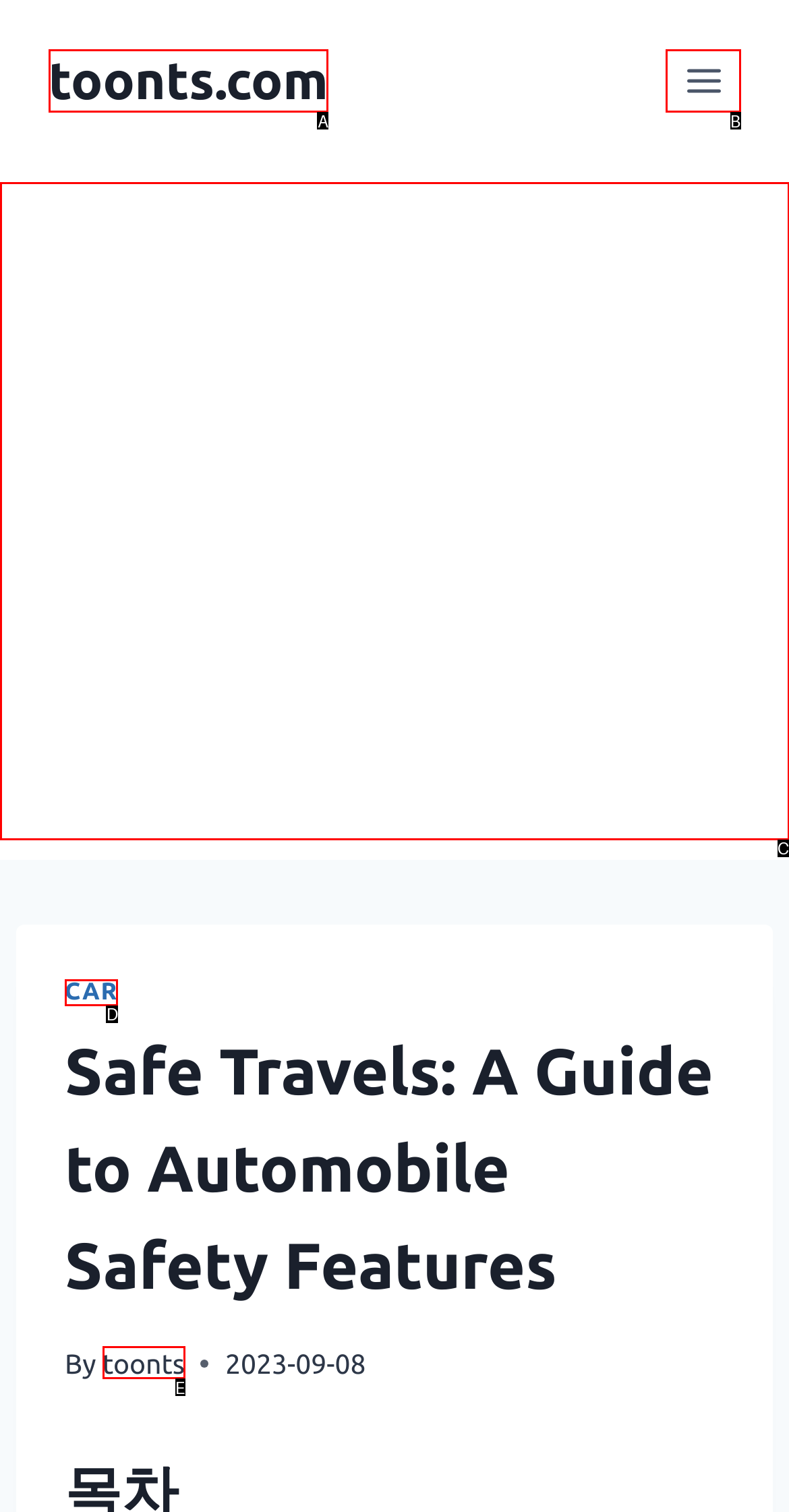Determine which HTML element best suits the description: aria-label="Advertisement" name="aswift_1" title="Advertisement". Reply with the letter of the matching option.

C